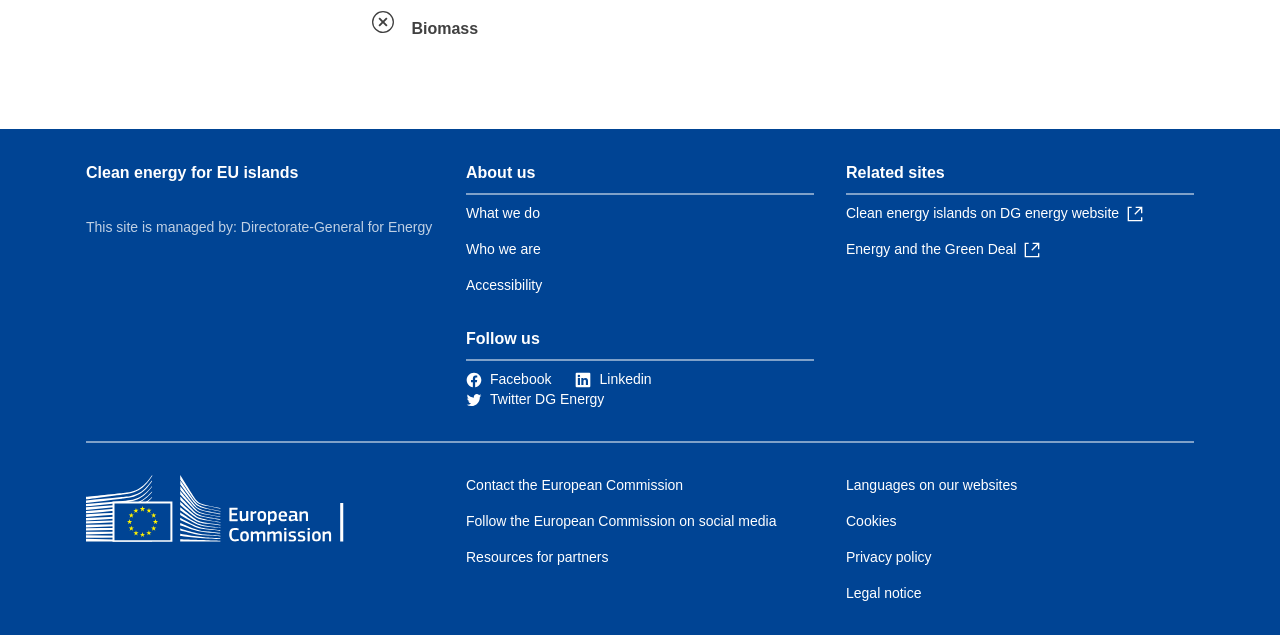What is the name of the logo present on the webpage?
Using the visual information from the image, give a one-word or short-phrase answer.

European Commission logo